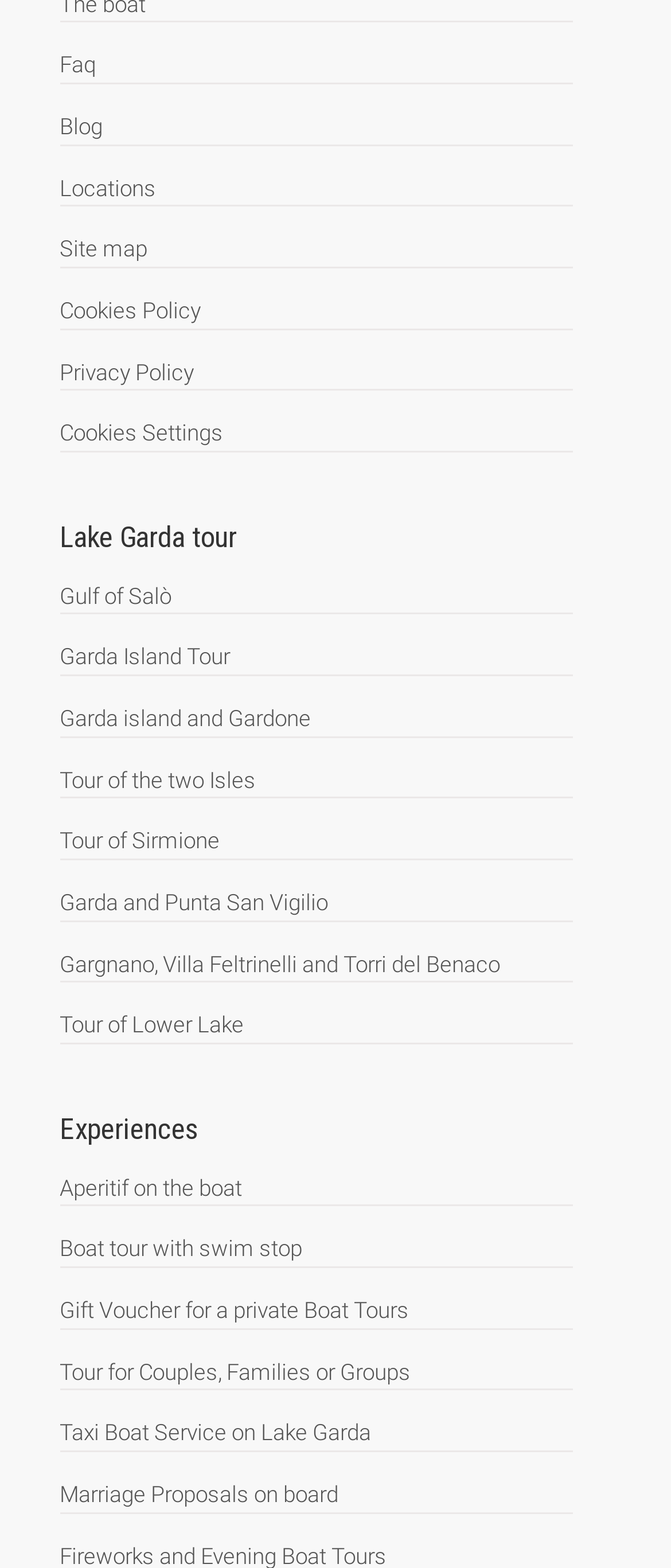Determine the bounding box coordinates (top-left x, top-left y, bottom-right x, bottom-right y) of the UI element described in the following text: Locations

[0.088, 0.111, 0.232, 0.128]